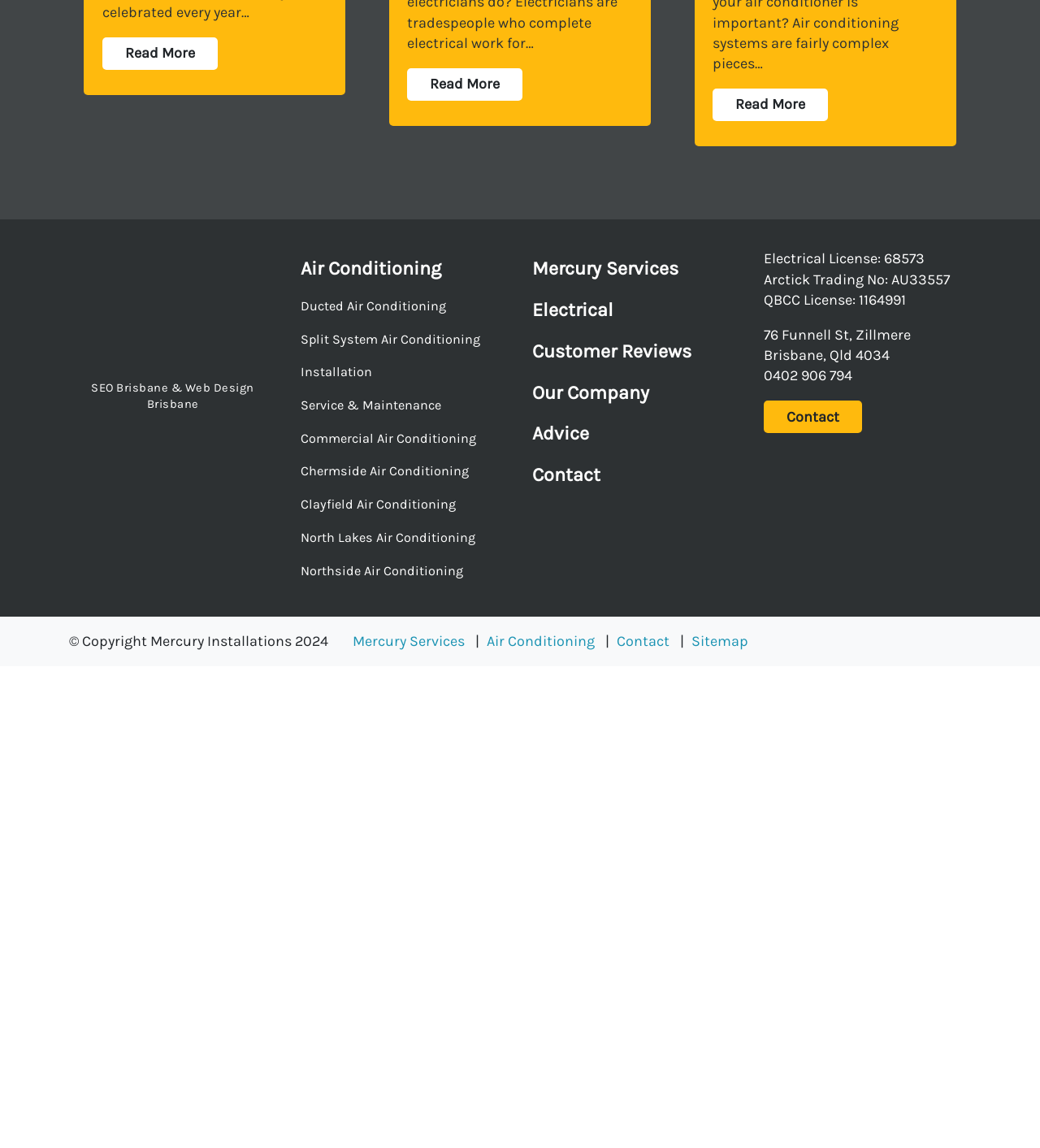From the screenshot, find the bounding box of the UI element matching this description: "Ducted Air Conditioning". Supply the bounding box coordinates in the form [left, top, right, bottom], each a float between 0 and 1.

[0.289, 0.672, 0.429, 0.701]